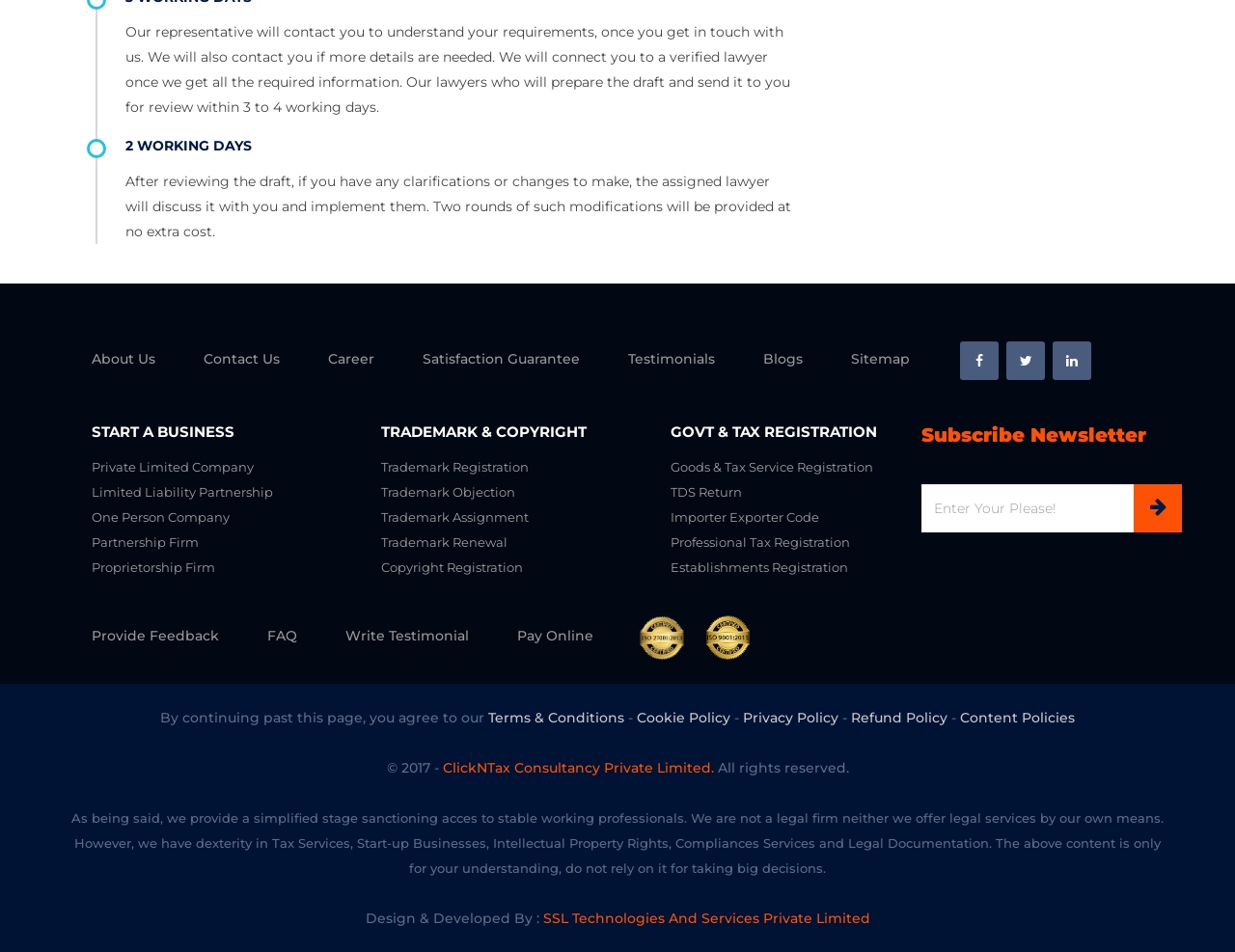Identify the bounding box coordinates of the part that should be clicked to carry out this instruction: "Click 'START A BUSINESS'".

[0.074, 0.446, 0.254, 0.462]